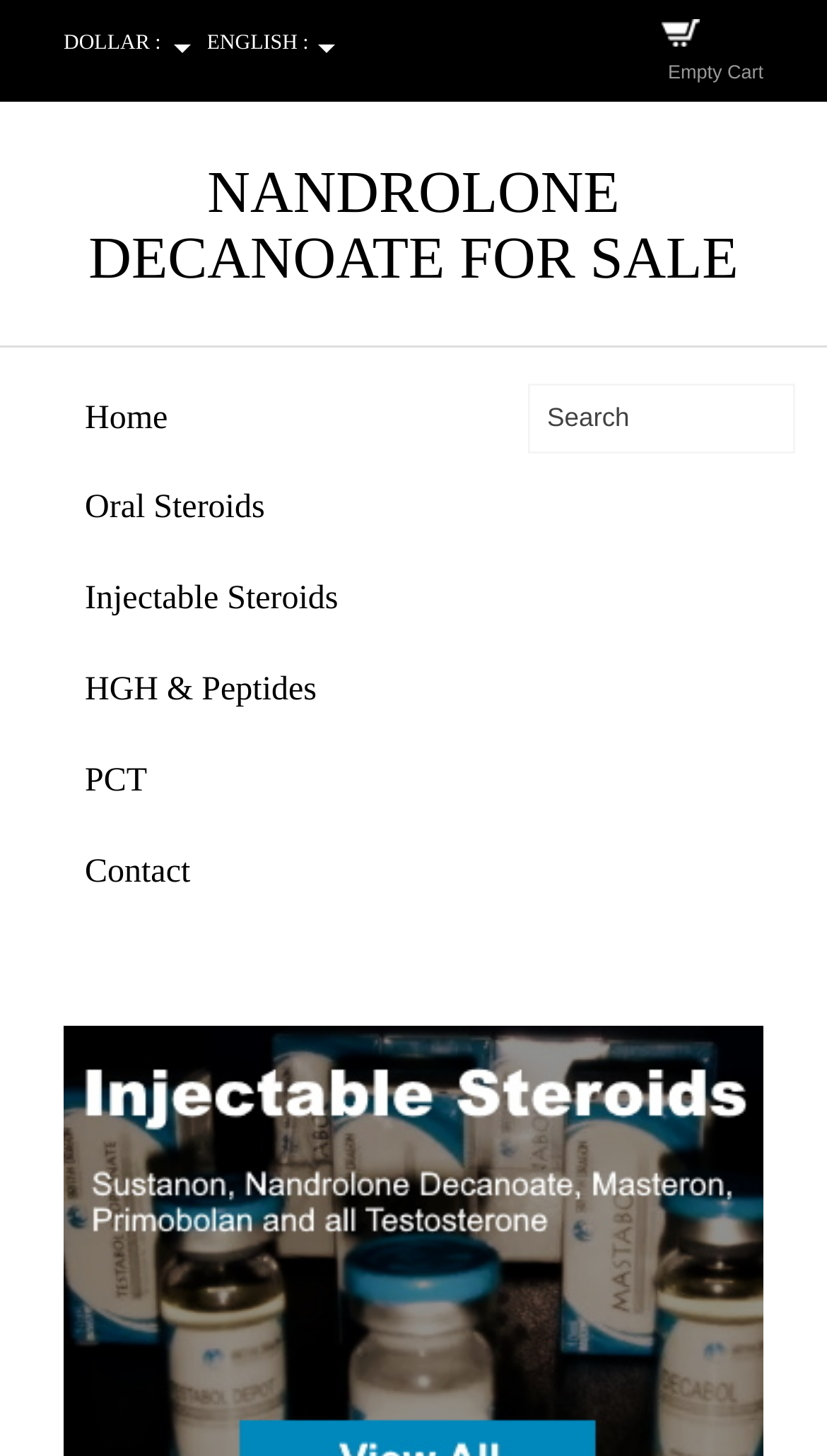Please determine the bounding box coordinates of the area that needs to be clicked to complete this task: 'Switch to French language'. The coordinates must be four float numbers between 0 and 1, formatted as [left, top, right, bottom].

[0.268, 0.114, 0.369, 0.13]